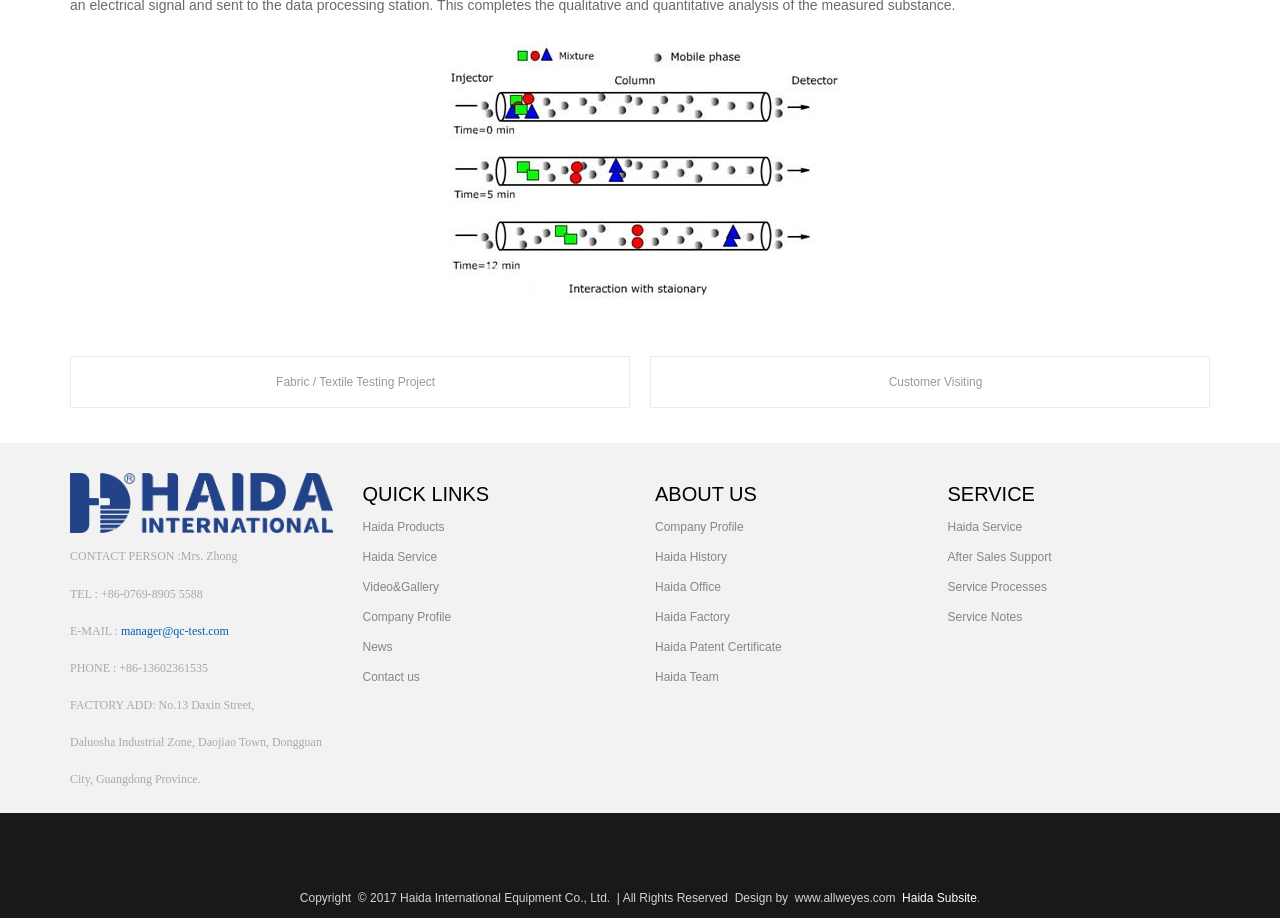What is the email address?
Use the information from the screenshot to give a comprehensive response to the question.

I found the email address 'manager@qc-test.com' in the 'E-MAIL' section on the webpage.